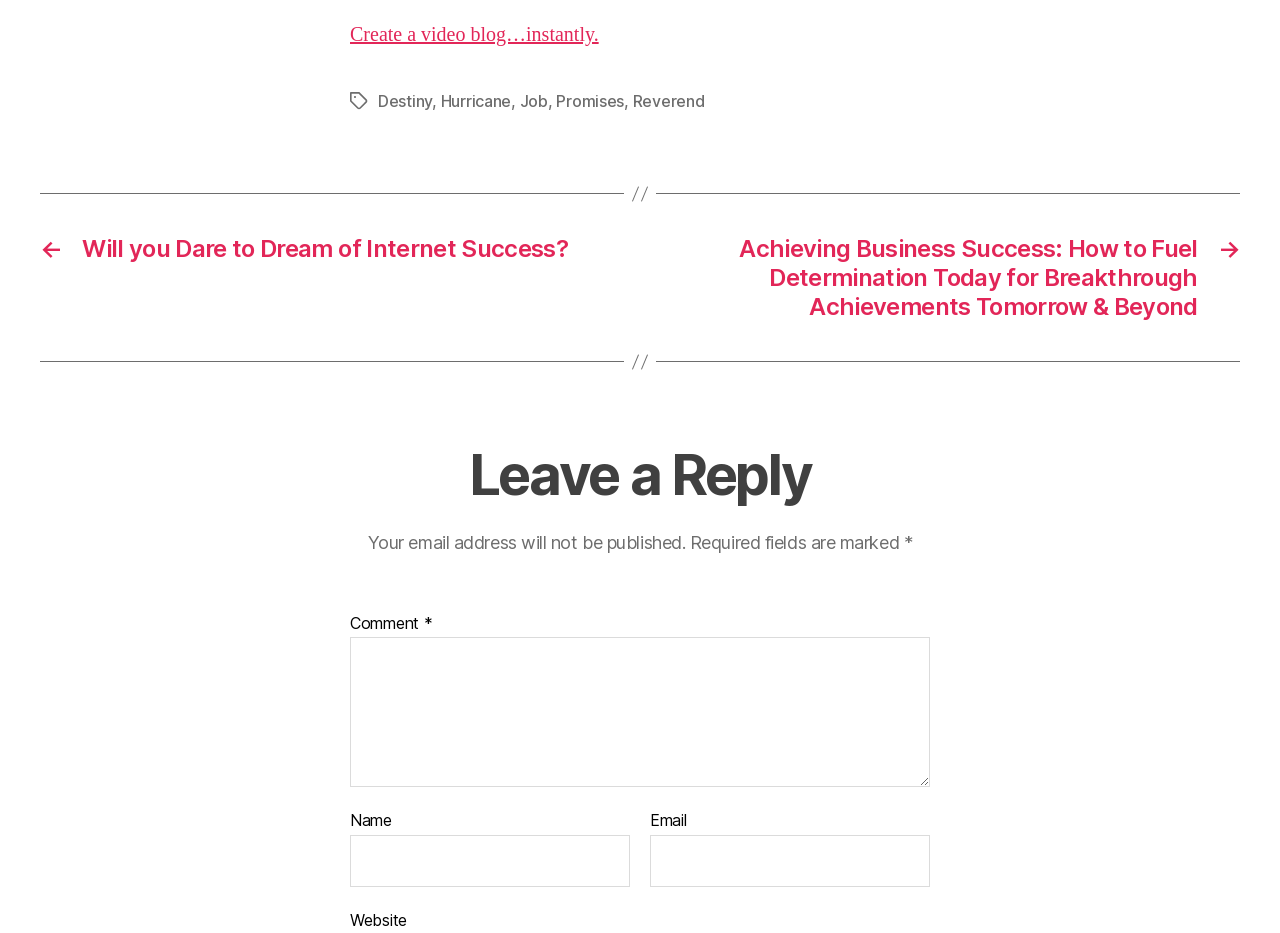Using the details in the image, give a detailed response to the question below:
How many links are under the 'Post' navigation?

Under the 'Post' navigation, there are two links: 'Will you Dare to Dream of Internet Success?' and 'Achieving Business Success: How to Fuel Determination Today for Breakthrough Achievements Tomorrow & Beyond'. These links are located within the bounding box coordinates of [0.031, 0.207, 0.969, 0.388].